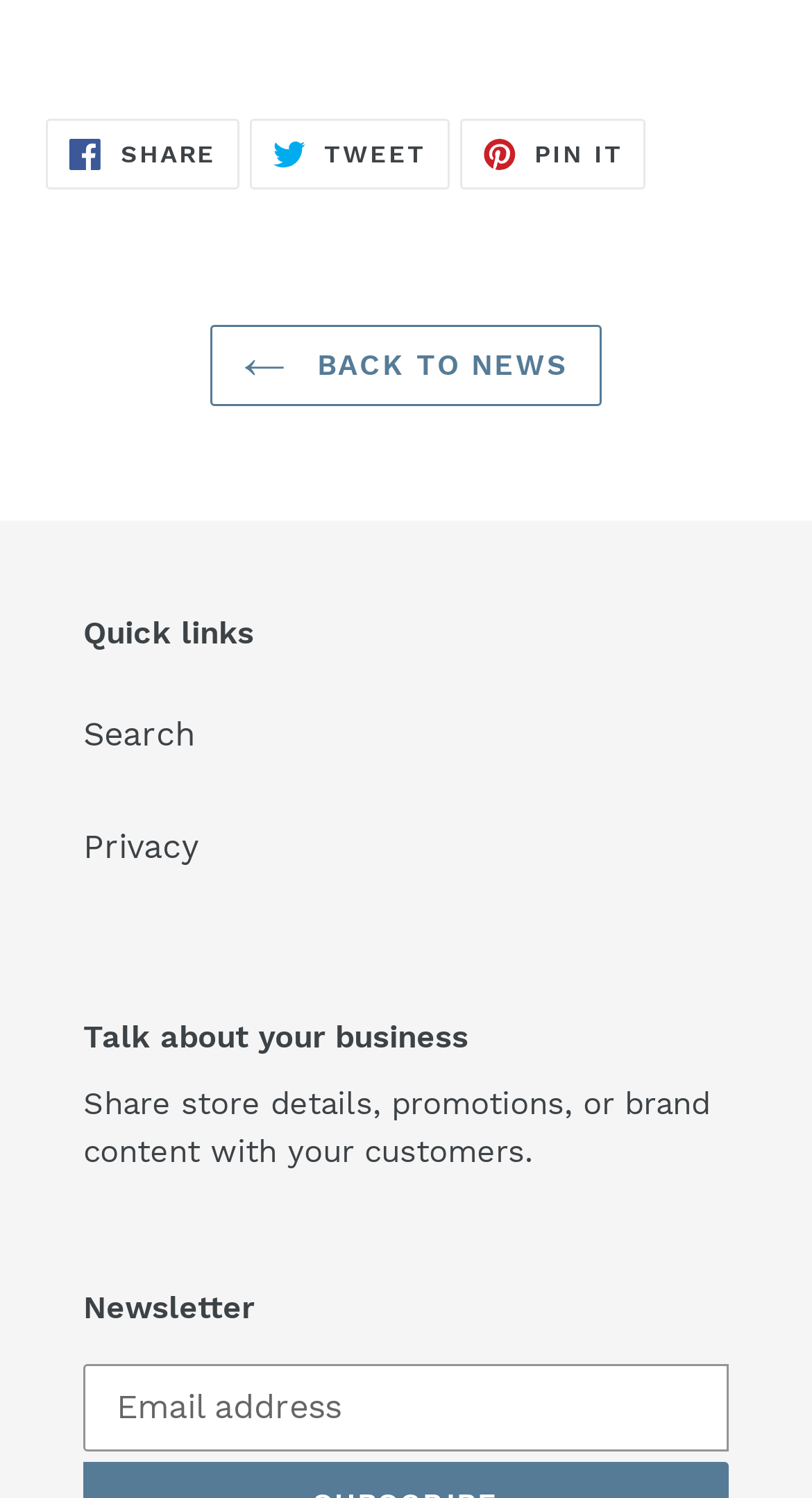How many quick links are available?
Your answer should be a single word or phrase derived from the screenshot.

3